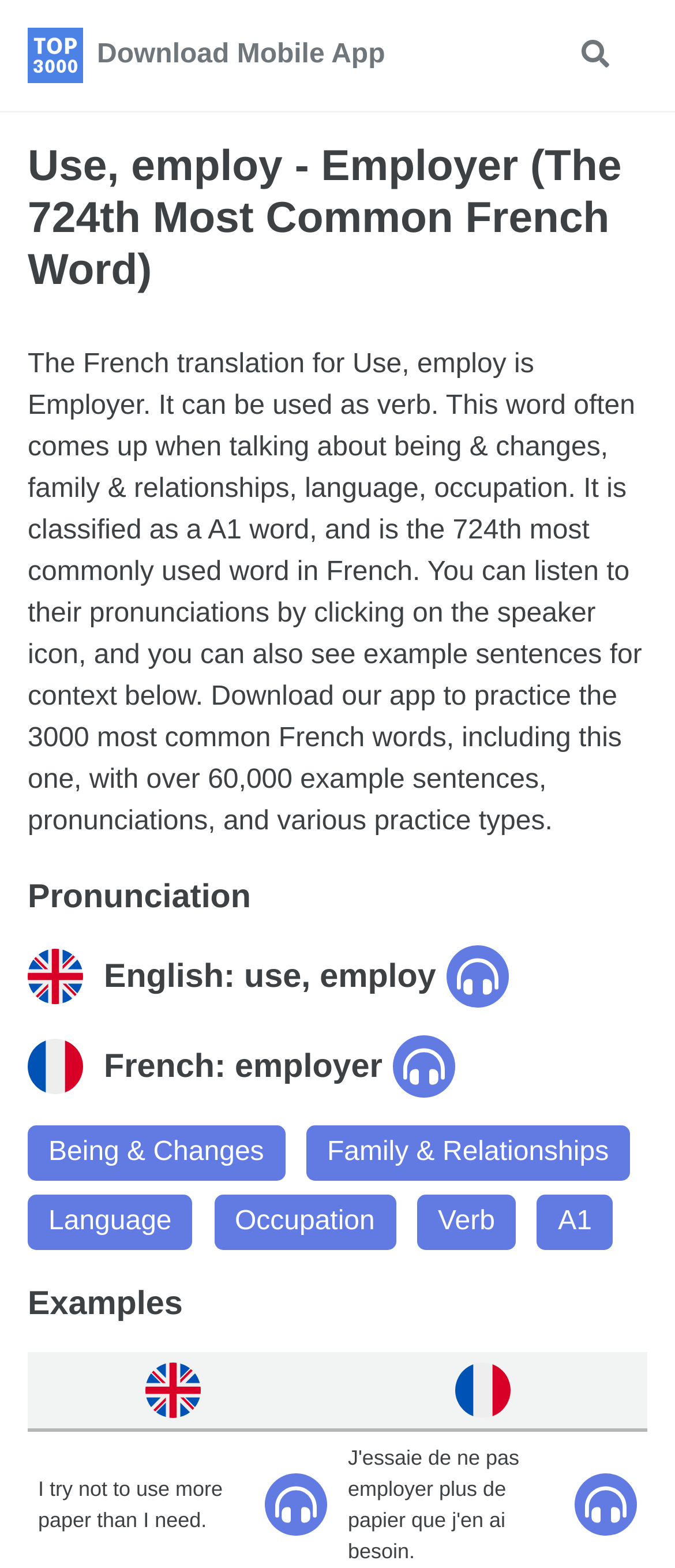Please identify the bounding box coordinates of where to click in order to follow the instruction: "View examples".

[0.041, 0.819, 0.959, 0.845]